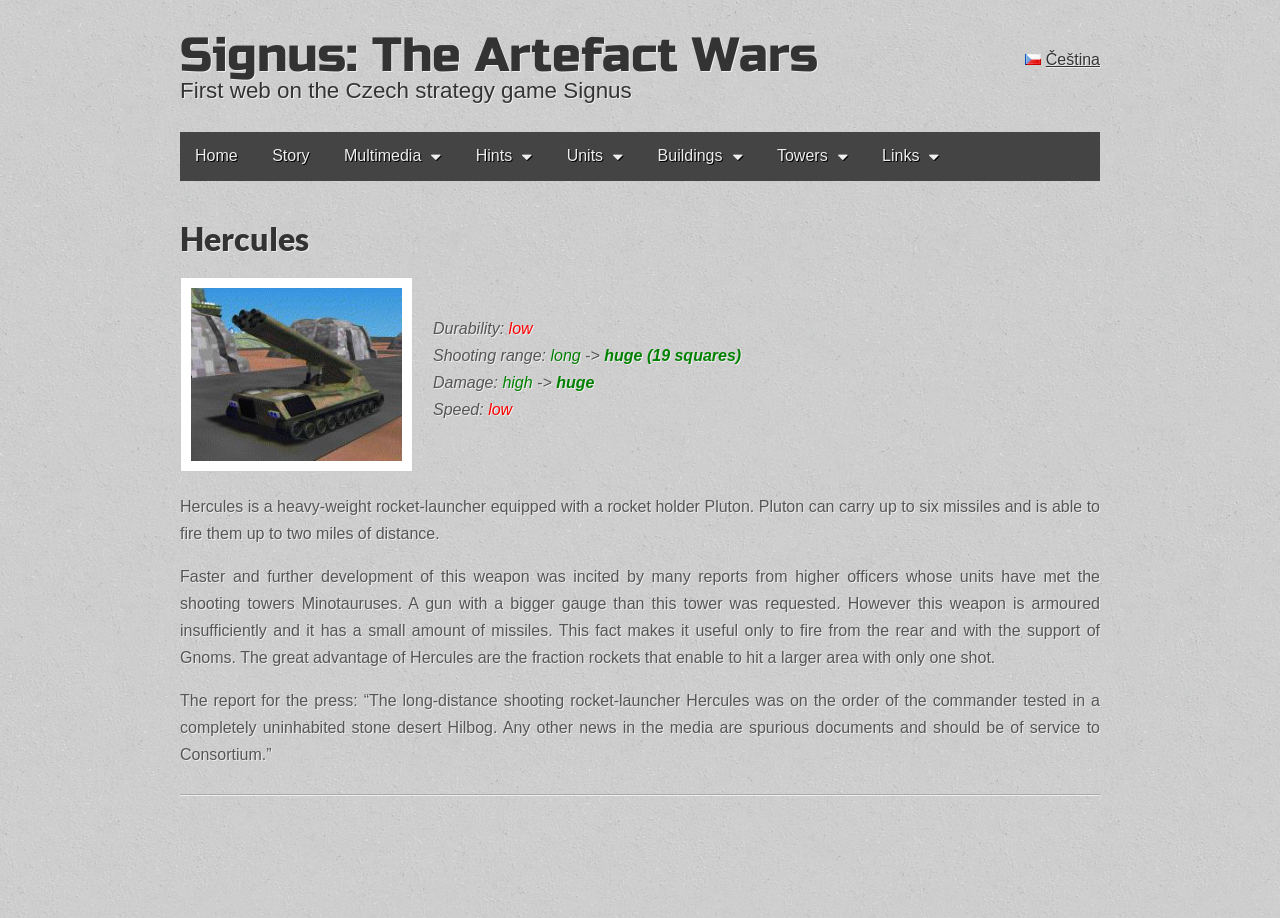Please provide a detailed answer to the question below by examining the image:
What is the purpose of Hercules?

The purpose of Hercules can be inferred from the article section of the webpage, where it is stated that 'This fact makes it useful only to fire from the rear and with the support of Gnoms'.